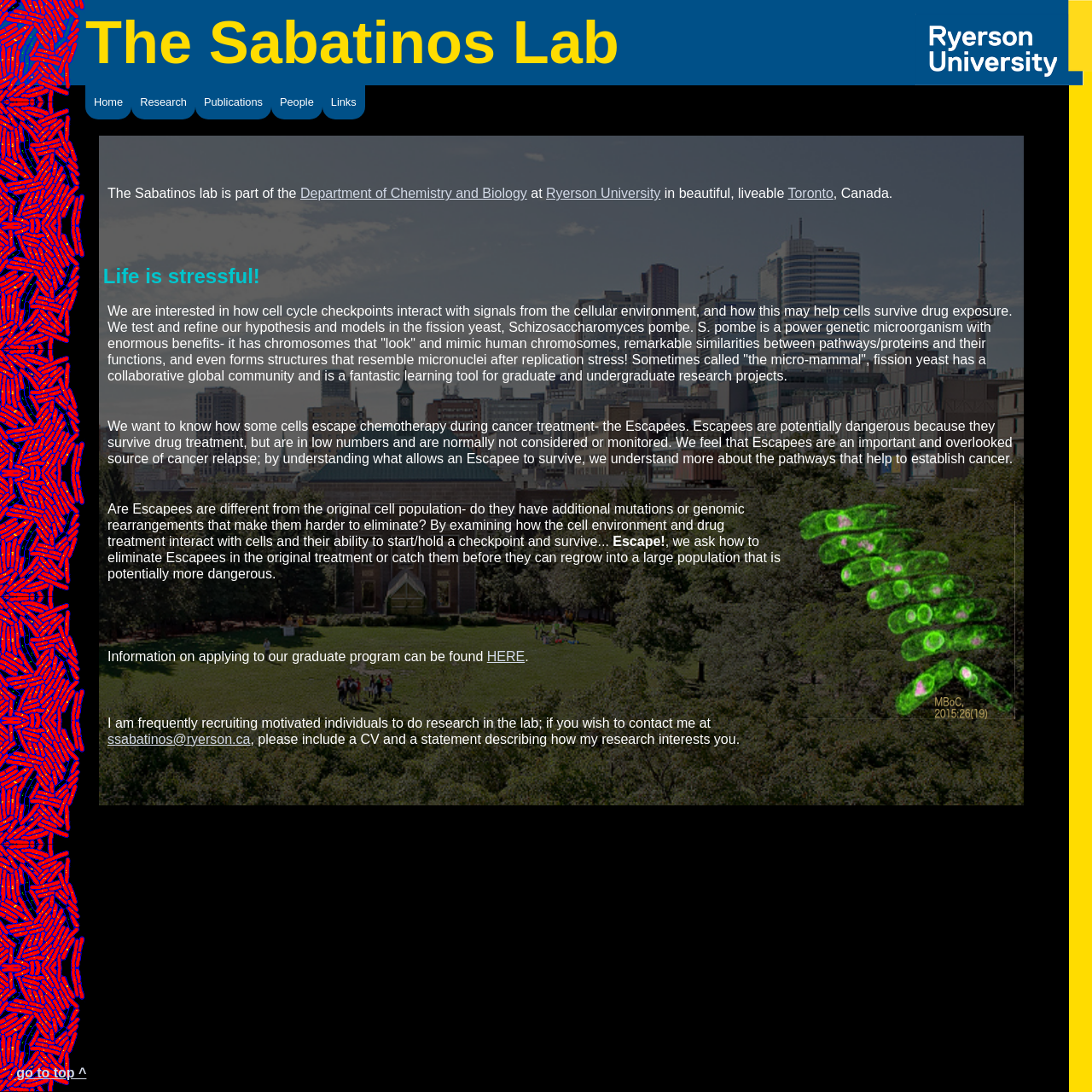Identify the bounding box coordinates for the UI element mentioned here: "Department of Chemistry and Biology". Provide the coordinates as four float values between 0 and 1, i.e., [left, top, right, bottom].

[0.275, 0.17, 0.483, 0.184]